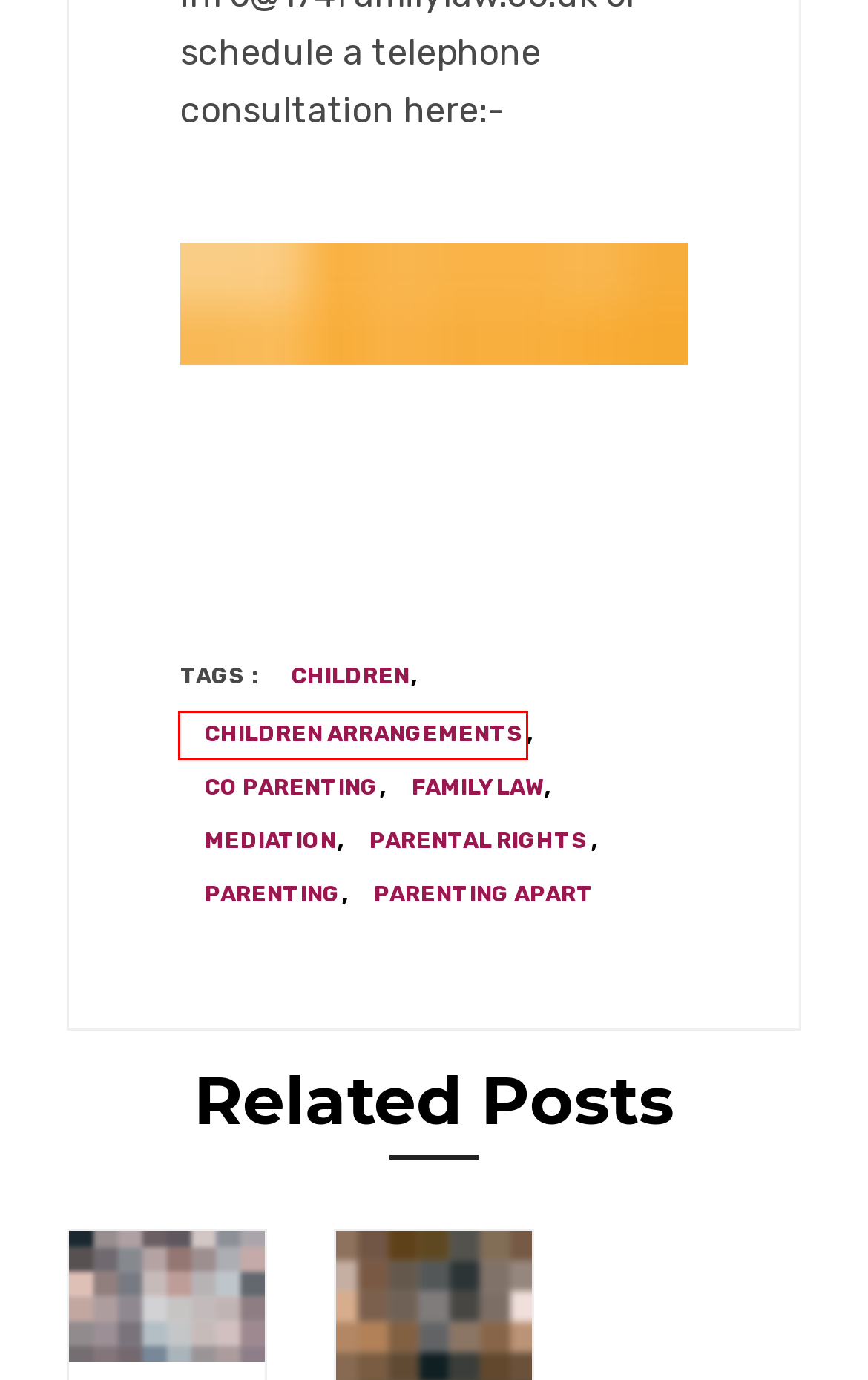You are provided with a screenshot of a webpage that includes a red rectangle bounding box. Please choose the most appropriate webpage description that matches the new webpage after clicking the element within the red bounding box. Here are the candidates:
A. parenting apart Archives - Family Mediation Solutions
B. parental rights Archives - Family Mediation Solutions
C. mediation Archives - Family Mediation Solutions
D. parenting Archives - Family Mediation Solutions
E. family law Archives - Family Mediation Solutions
F. children Archives - Family Mediation Solutions
G. Parental Responsibility : Legal Recognition of your status as a Parent. - Family Mediation
H. children arrangements Archives - Family Mediation Solutions

H